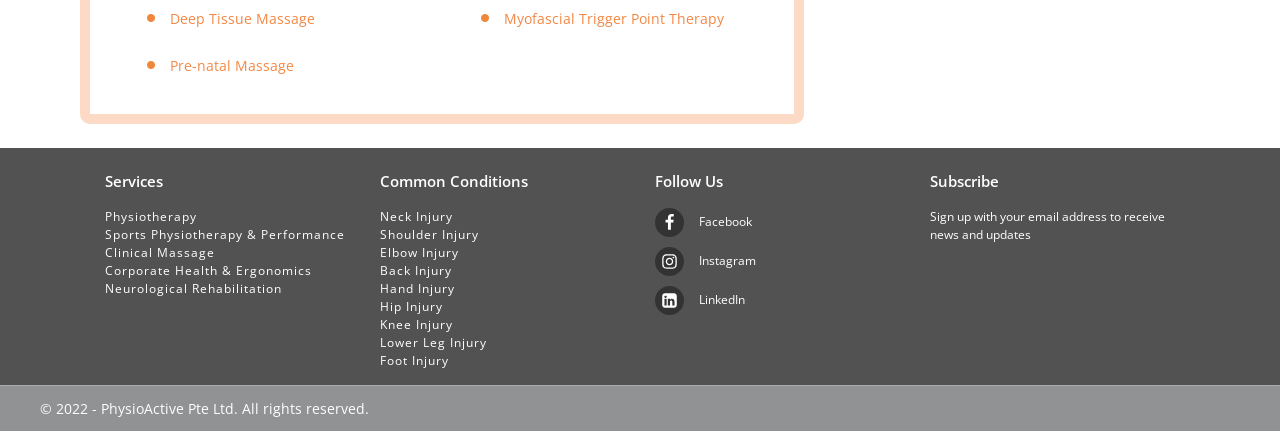What type of massage is mentioned in the top-left corner?
Respond to the question with a single word or phrase according to the image.

Deep Tissue Massage